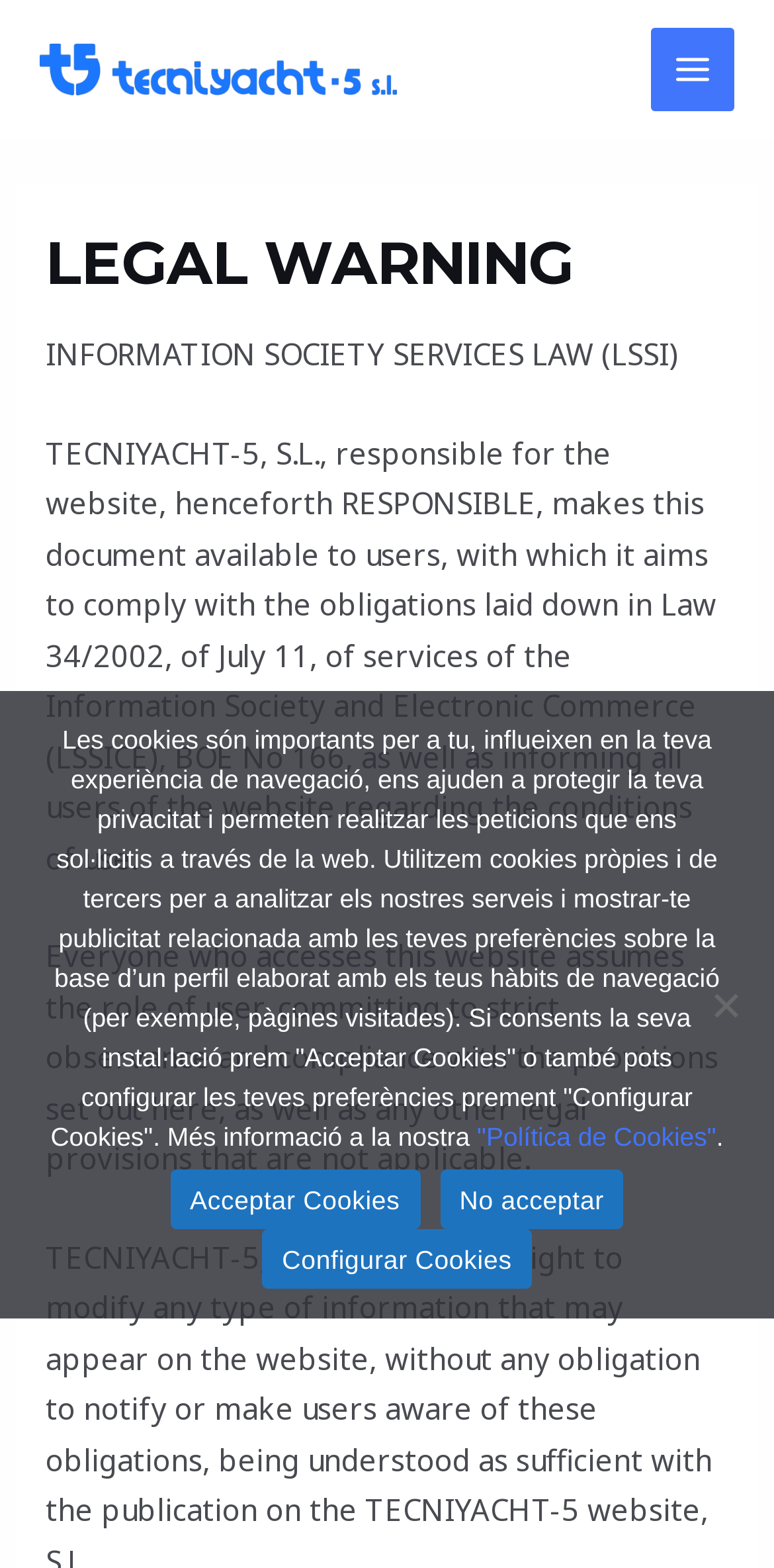Using the provided element description ""Política de Cookies"", determine the bounding box coordinates of the UI element.

[0.616, 0.715, 0.925, 0.734]